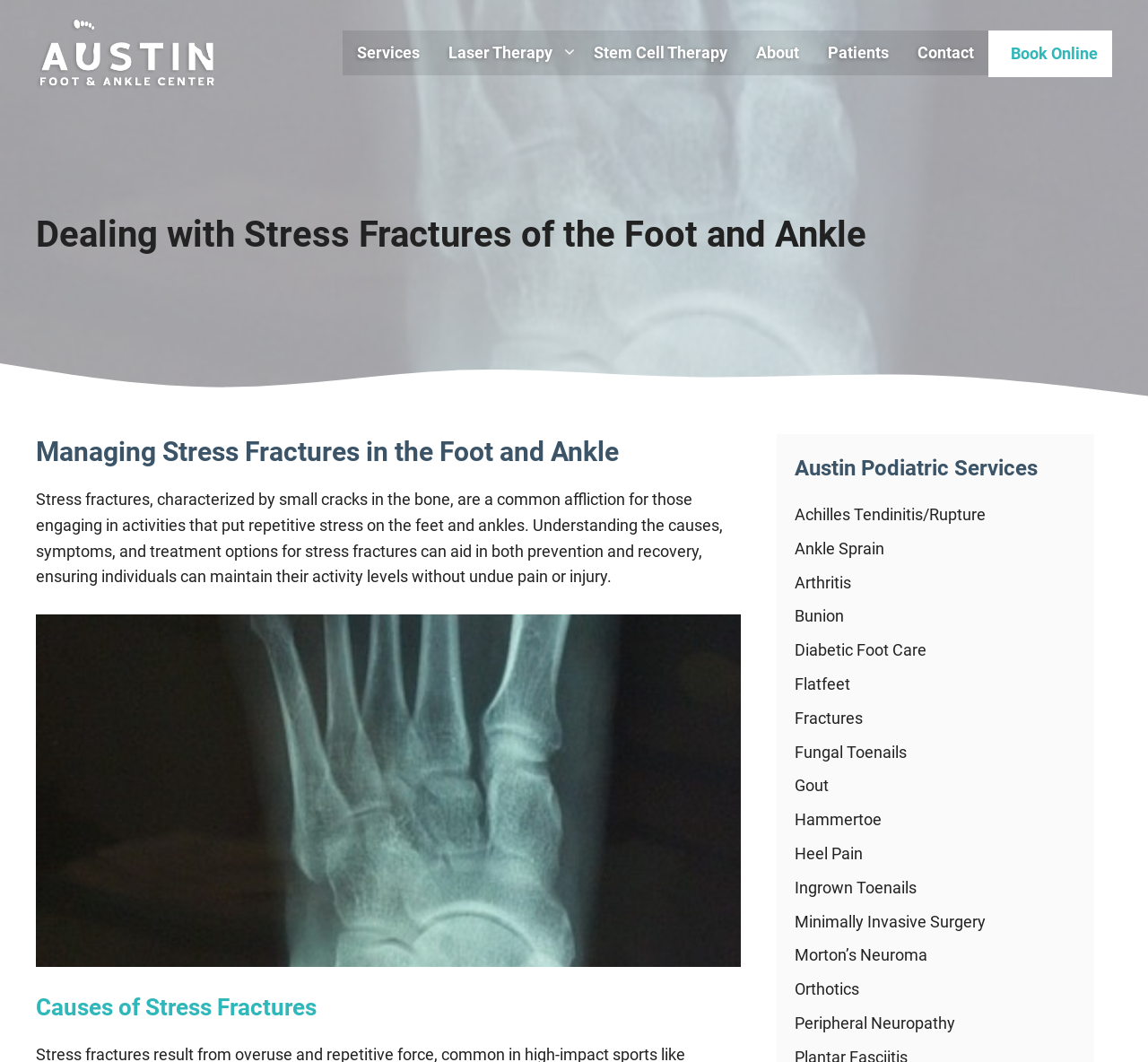Answer this question in one word or a short phrase: What services are offered by the center?

Various foot and ankle services